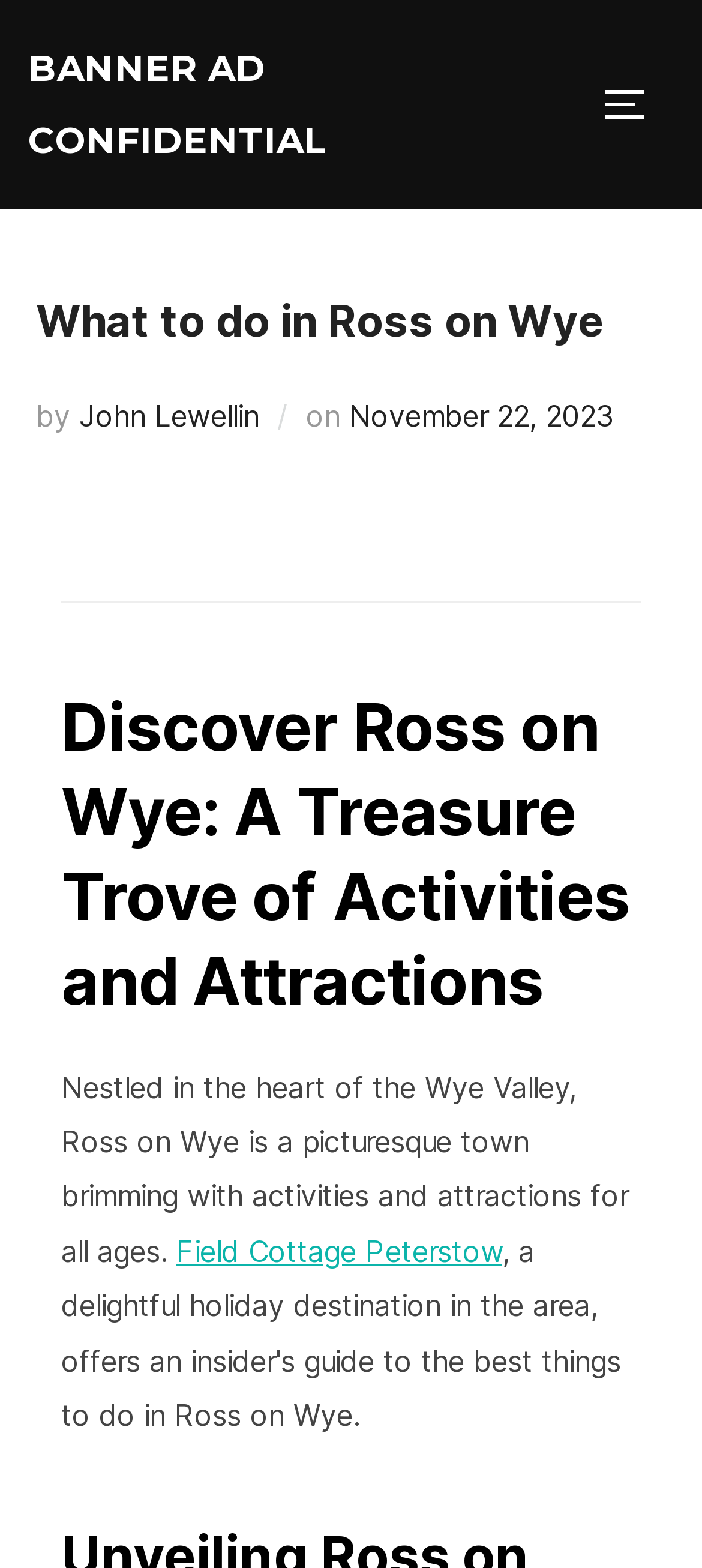Bounding box coordinates are specified in the format (top-left x, top-left y, bottom-right x, bottom-right y). All values are floating point numbers bounded between 0 and 1. Please provide the bounding box coordinate of the region this sentence describes: Field Cottage Peterstow

[0.251, 0.786, 0.715, 0.809]